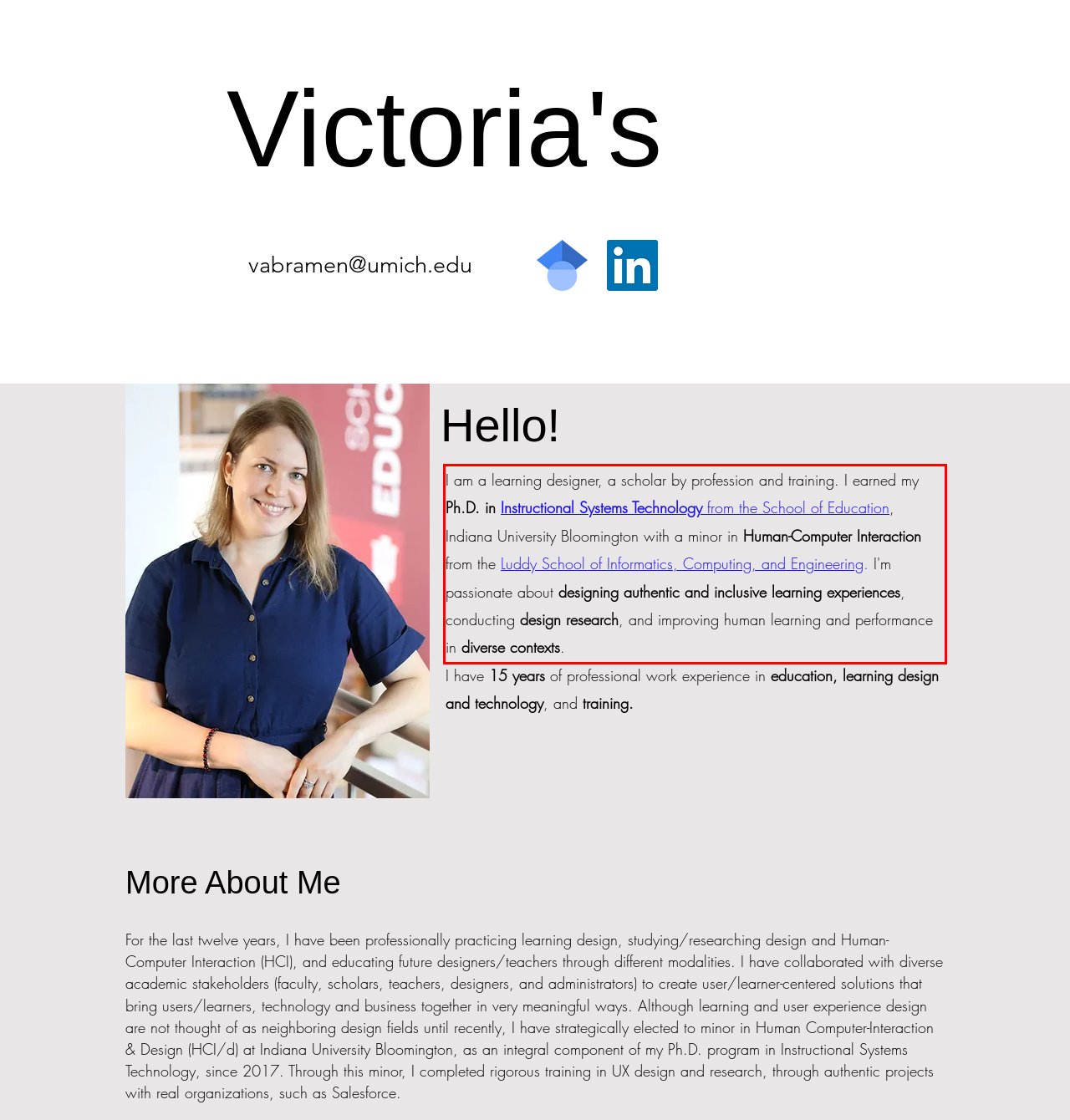You are provided with a screenshot of a webpage containing a red bounding box. Please extract the text enclosed by this red bounding box.

I am a learning designer, a scholar by profession and training. I earned my Ph.D. in Instructional Systems Technology from the School of Education, Indiana University Bloomington with a minor in Human-Computer Interaction from the Luddy School of Informatics, Computing, and Engineering. I'm passionate about designing authentic and inclusive learning experiences, conducting design research, and improving human learning and performance in diverse contexts.